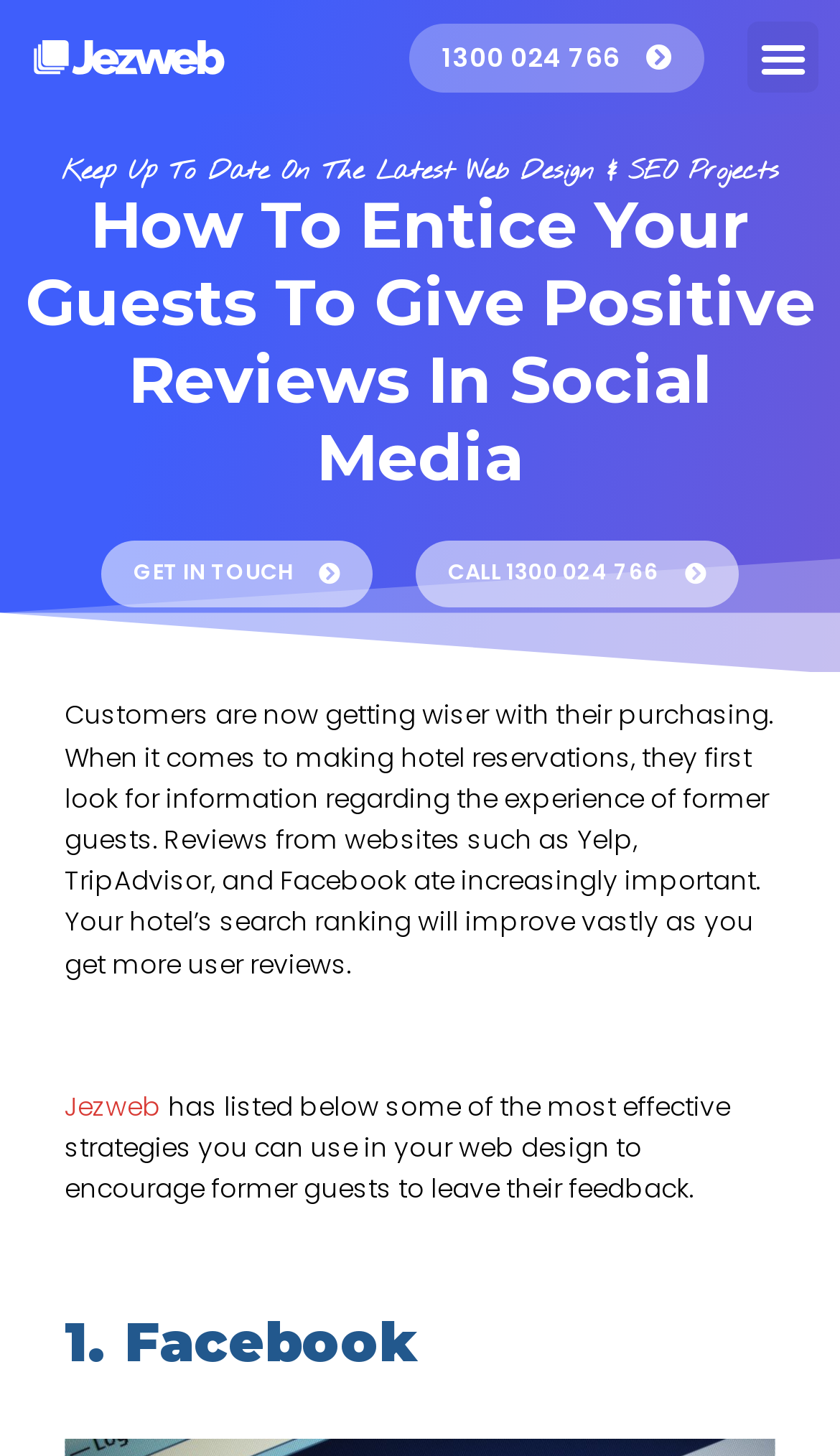Extract the bounding box for the UI element that matches this description: "Jezweb".

[0.077, 0.747, 0.192, 0.772]